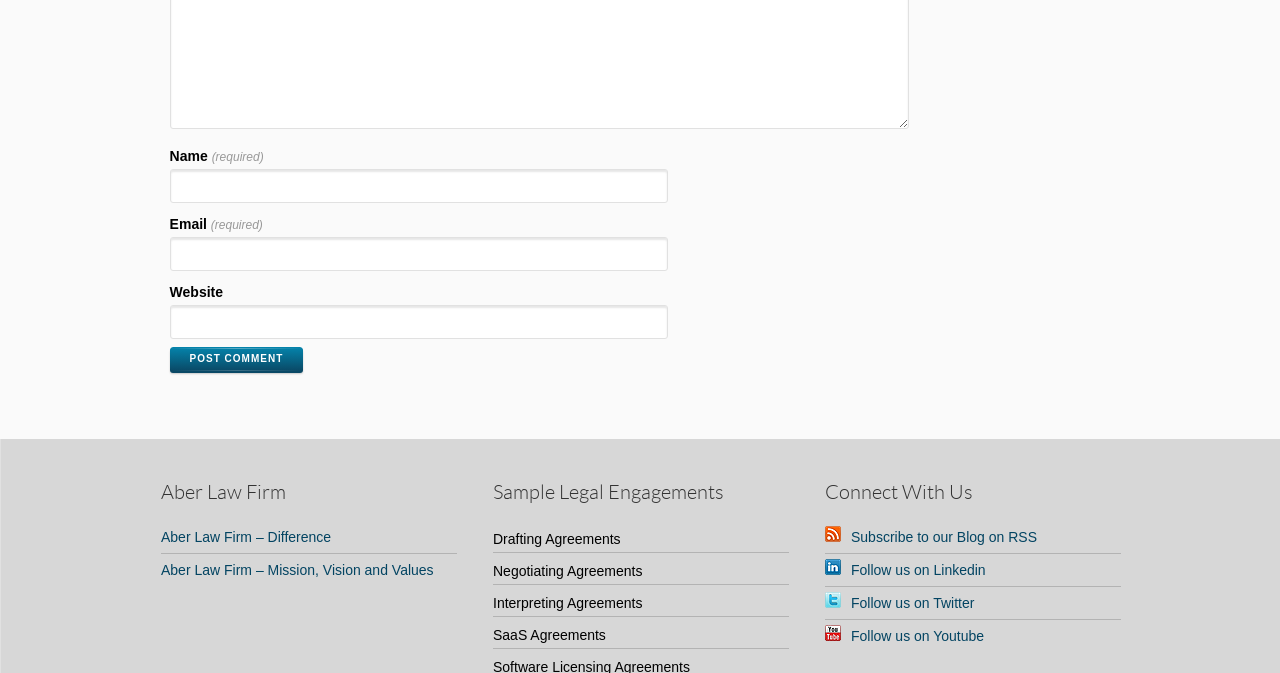Please specify the bounding box coordinates of the clickable region to carry out the following instruction: "Visit Aber Law Firm – Difference". The coordinates should be four float numbers between 0 and 1, in the format [left, top, right, bottom].

[0.126, 0.782, 0.357, 0.822]